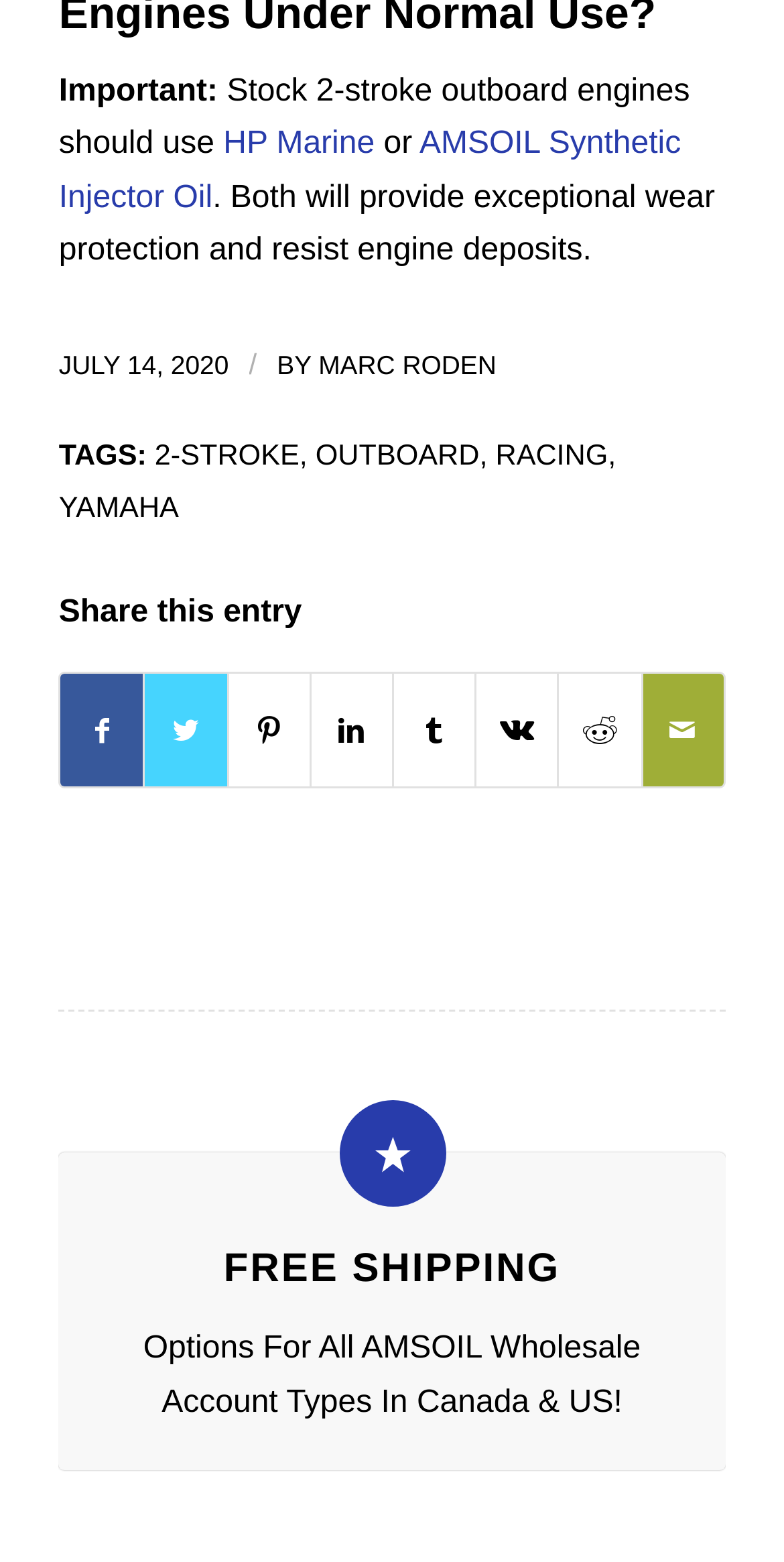Use a single word or phrase to answer the question: What is the topic of the article?

AMSOIL Synthetic Injector Oil